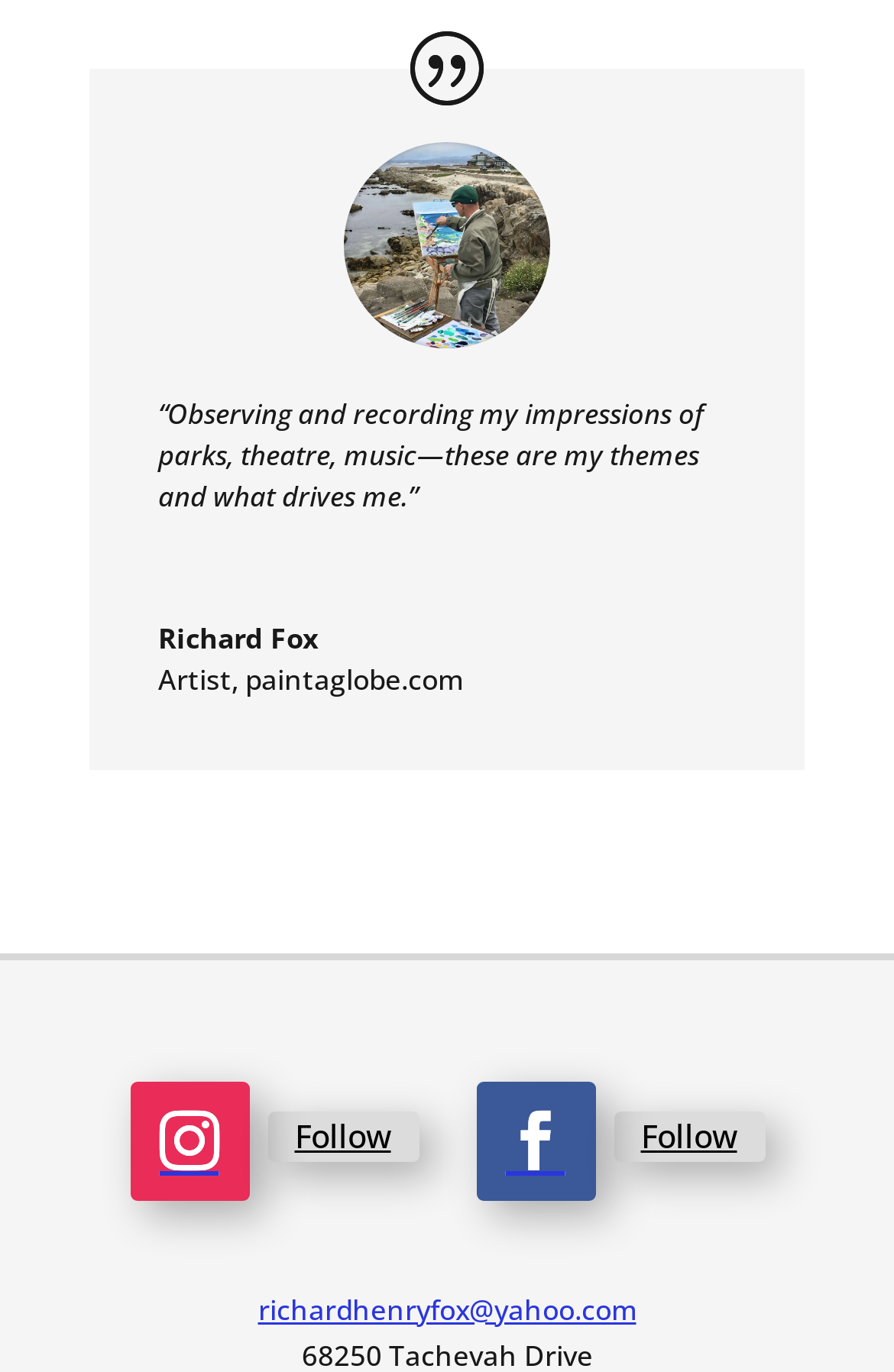What is the artist's email address?
Respond with a short answer, either a single word or a phrase, based on the image.

richardhenryfox@yahoo.com